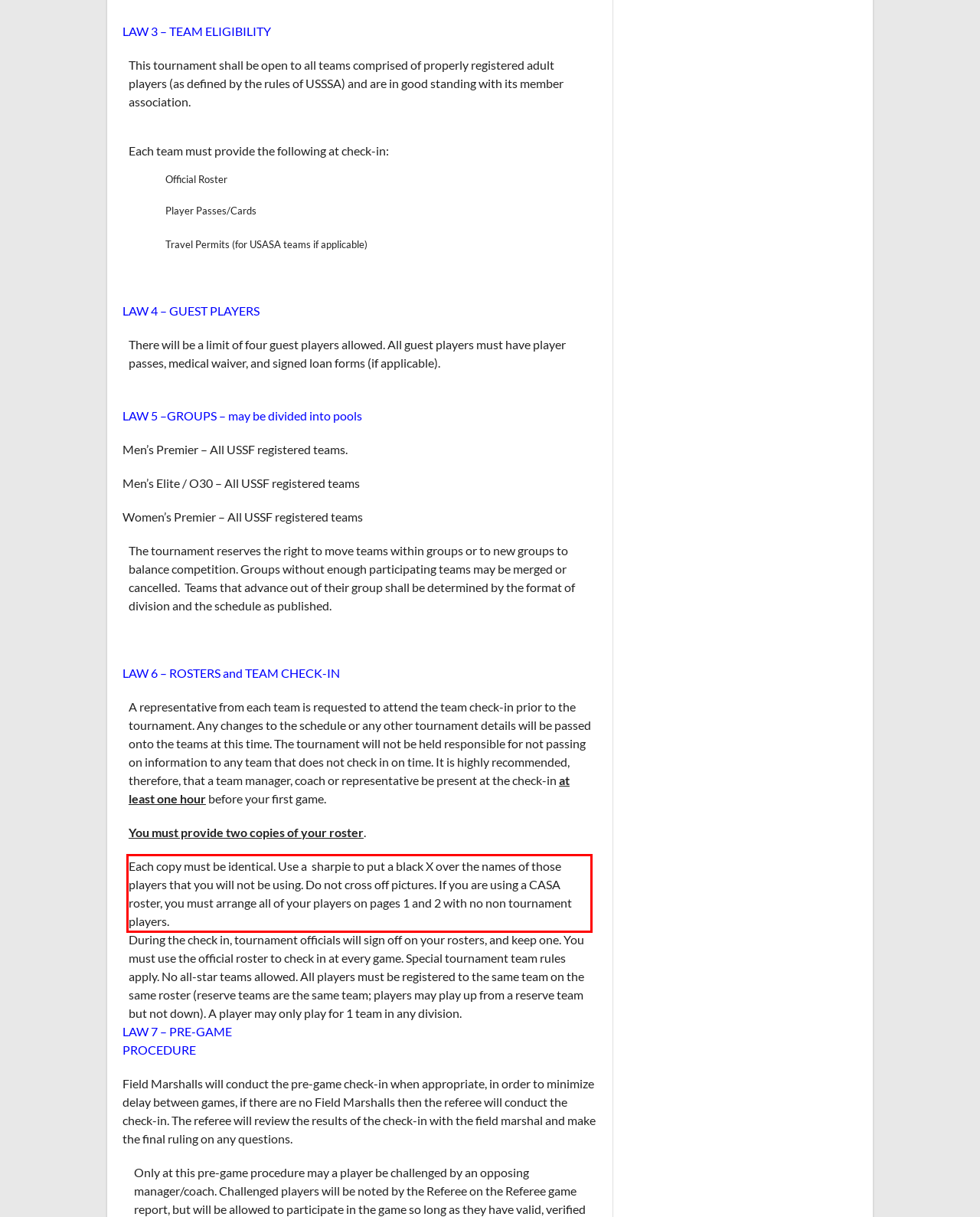From the screenshot of the webpage, locate the red bounding box and extract the text contained within that area.

Each copy must be identical. Use a sharpie to put a black X over the names of those players that you will not be using. Do not cross off pictures. If you are using a CASA roster, you must arrange all of your players on pages 1 and 2 with no non tournament players.